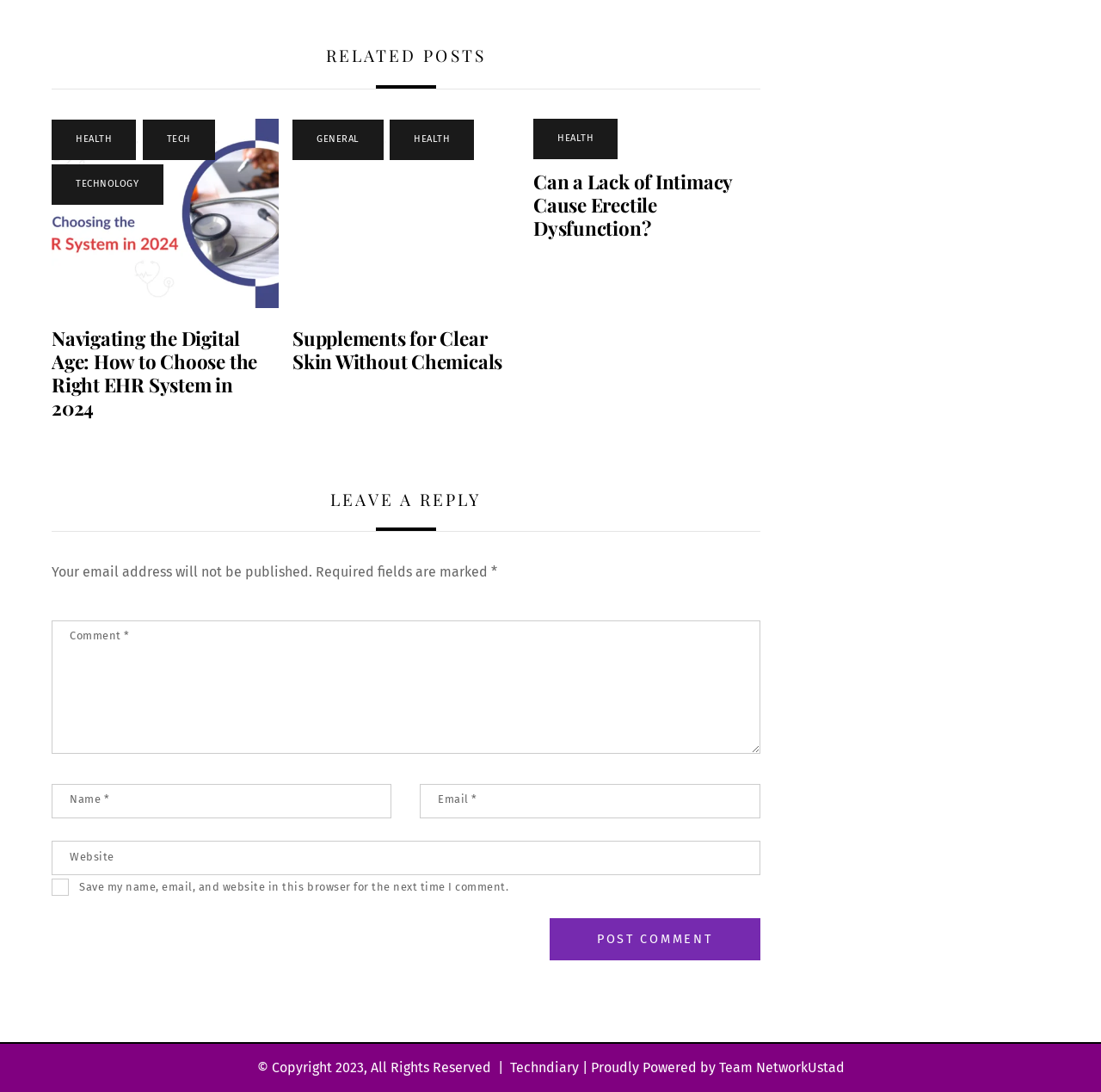Please determine the bounding box coordinates of the element's region to click in order to carry out the following instruction: "Click on the 'HEALTH' link". The coordinates should be four float numbers between 0 and 1, i.e., [left, top, right, bottom].

[0.047, 0.109, 0.124, 0.146]